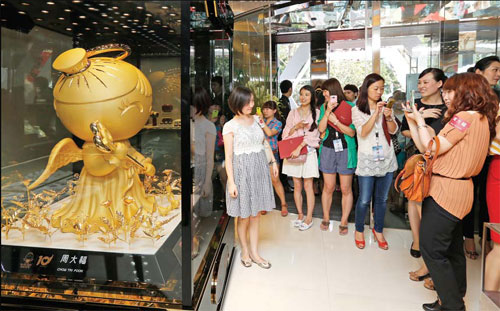How tall is the 'Serene Baby' sculpture?
Based on the image, give a one-word or short phrase answer.

1.2 meters